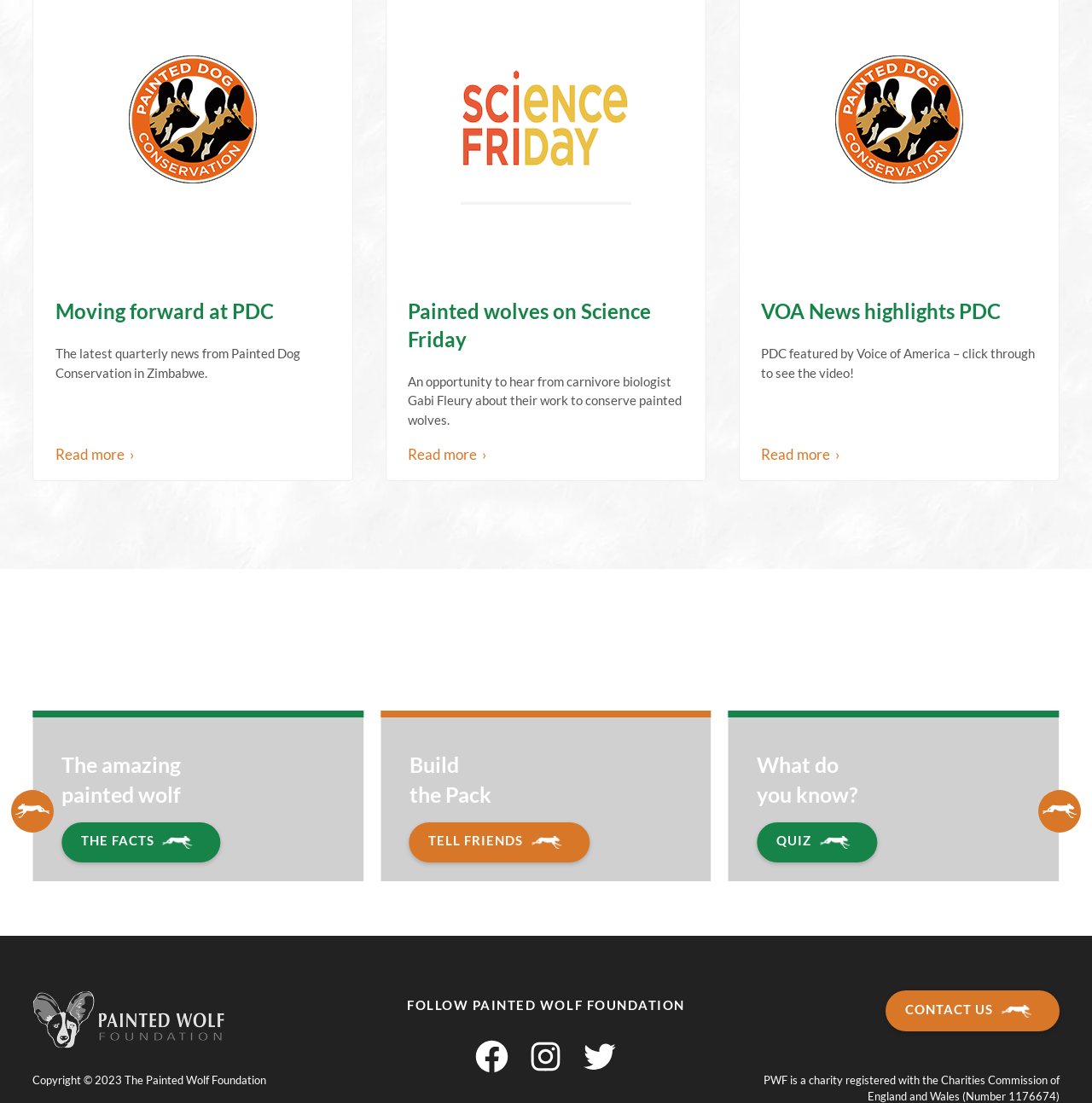Answer the following query with a single word or phrase:
How many social media links are there?

3